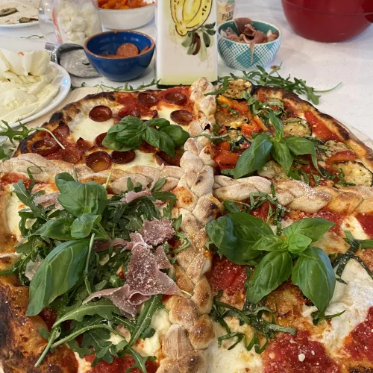What is the purpose of the decorative braid?
Answer the question with a detailed and thorough explanation.

The decorative braid of dough in the center of the pizza serves to add a rustic charm to the overall presentation, which is mentioned in the caption as a notable feature of the pizza.